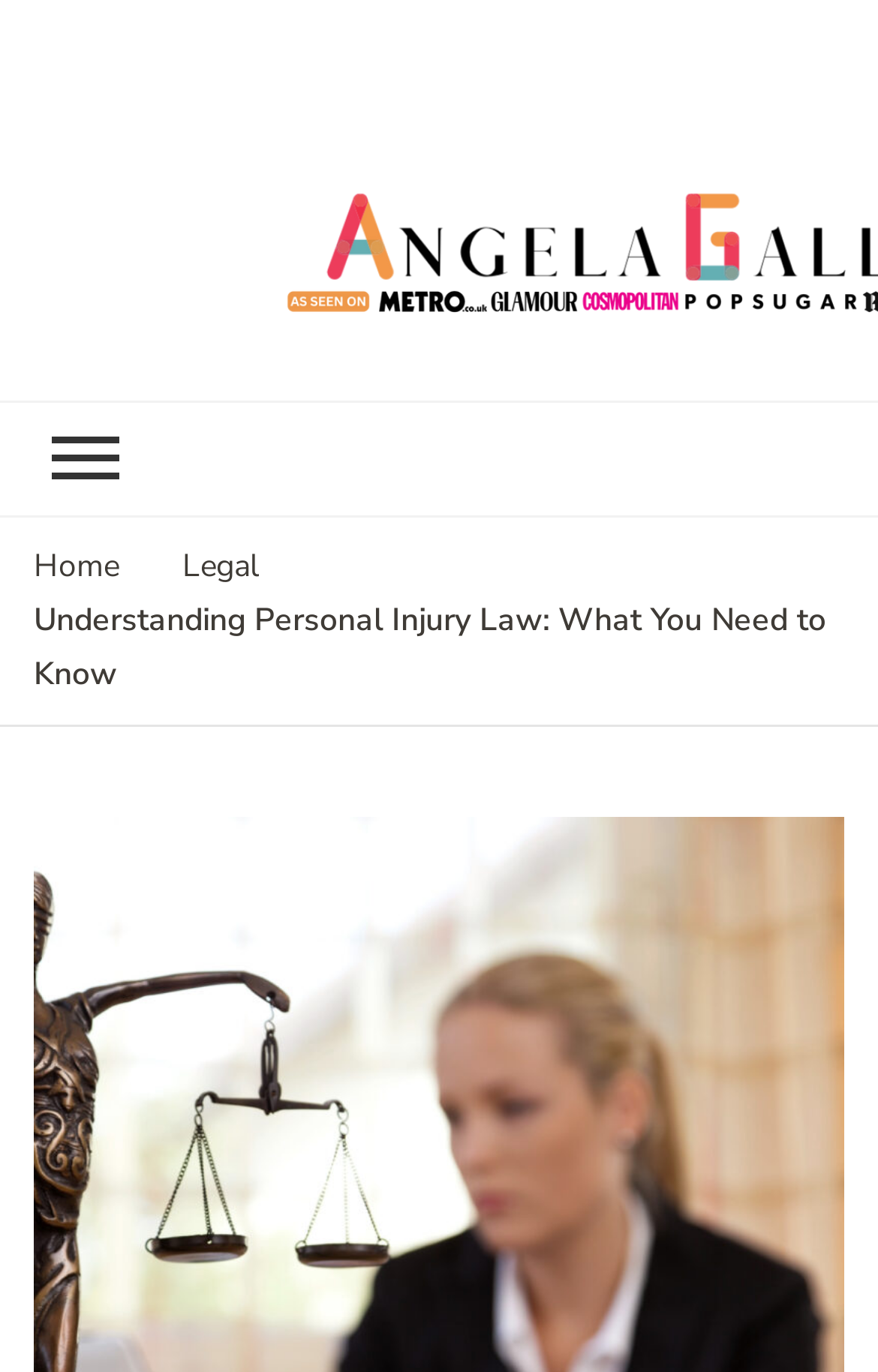Determine the main heading text of the webpage.

Understanding Personal Injury Law: What You Need to Know